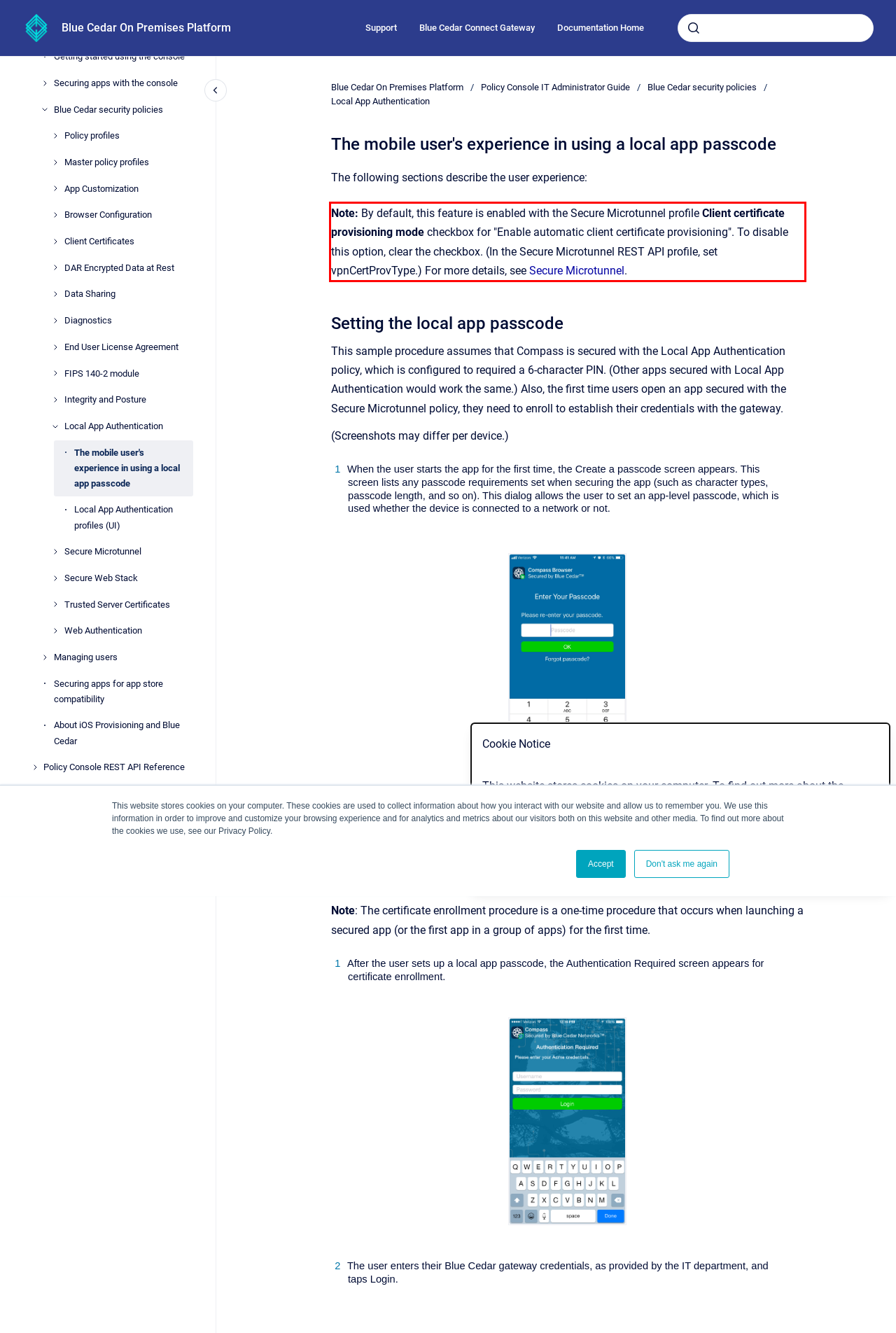Using the provided screenshot, read and generate the text content within the red-bordered area.

Note: By default, this feature is enabled with the Secure Microtunnel profile Client certificate provisioning mode checkbox for "Enable automatic client certificate provisioning". To disable this option, clear the checkbox. (In the Secure Microtunnel REST API profile, set vpnCertProvType.) For more details, see Secure Microtunnel.